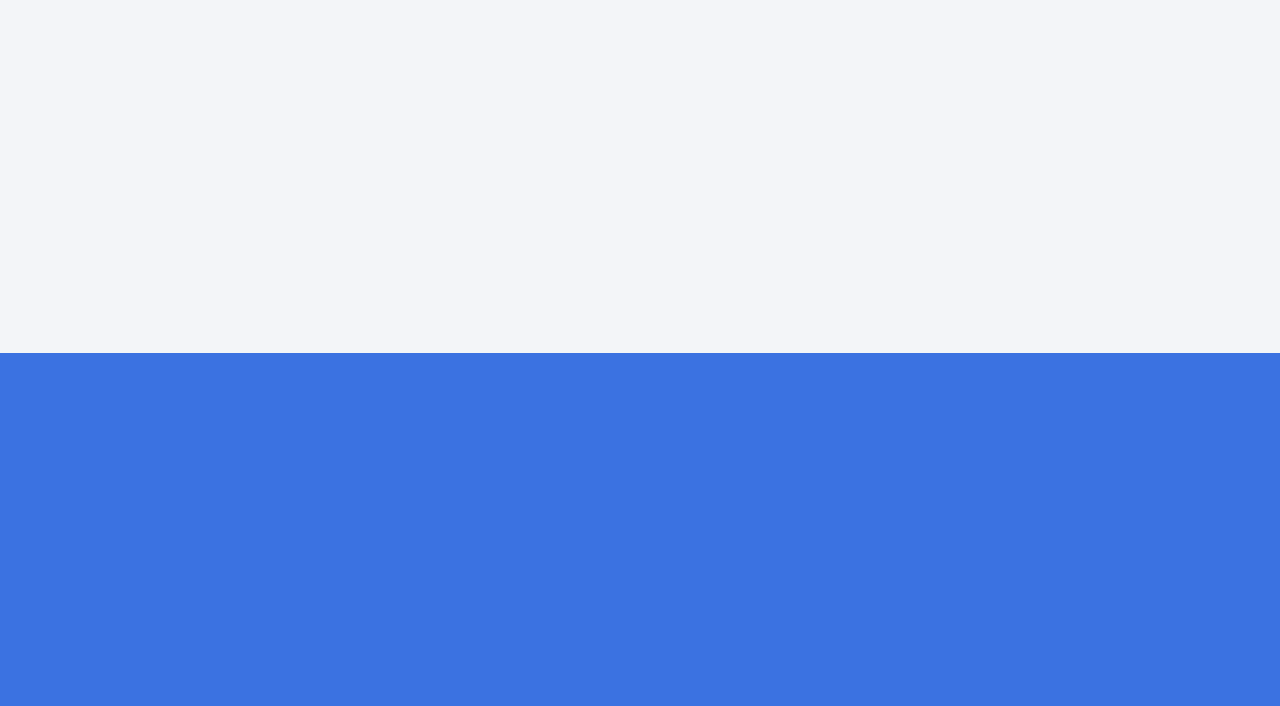Please identify the bounding box coordinates of the element's region that I should click in order to complete the following instruction: "View Energy connects us". The bounding box coordinates consist of four float numbers between 0 and 1, i.e., [left, top, right, bottom].

[0.141, 0.401, 0.476, 0.444]